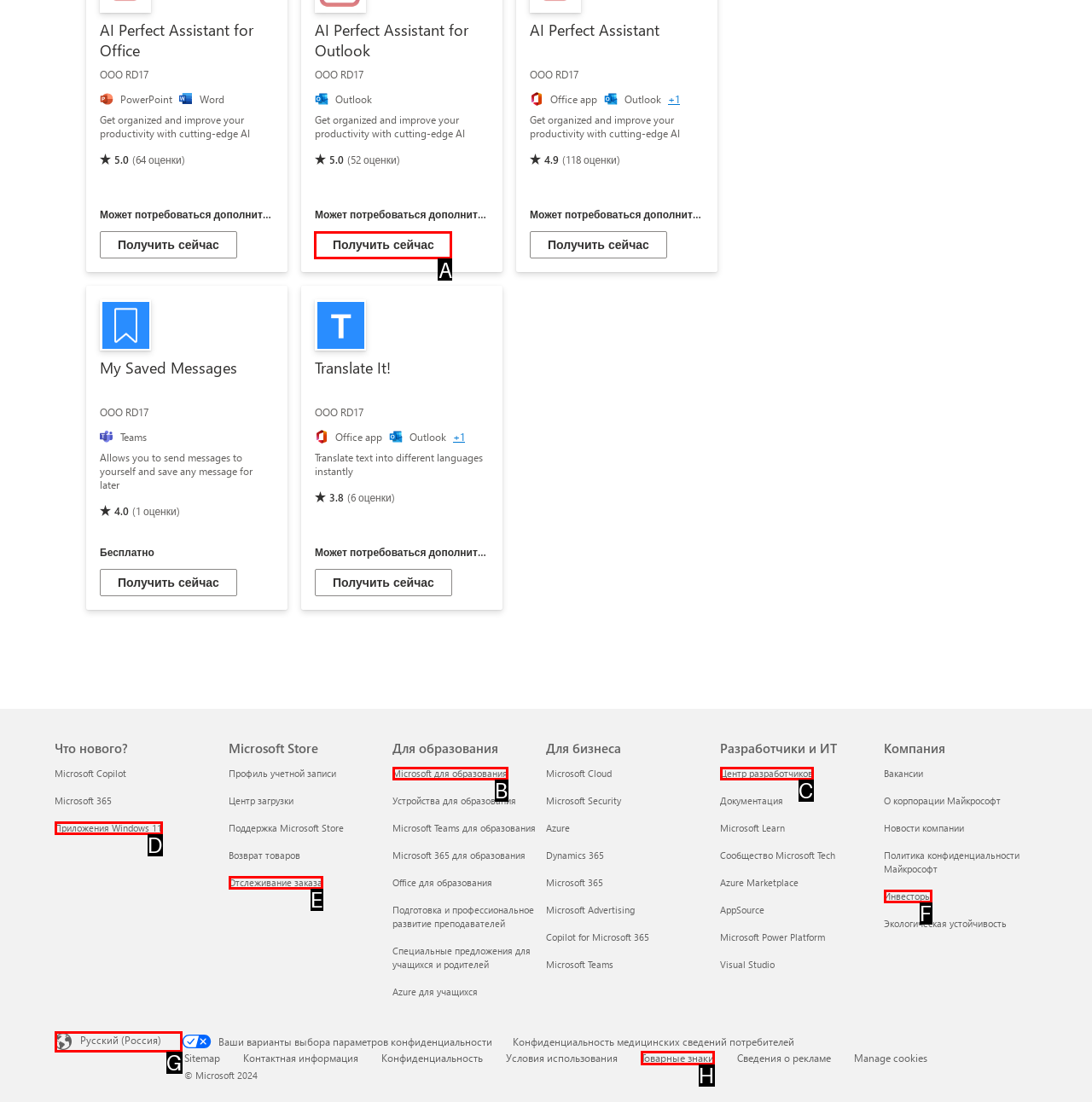Select the correct UI element to click for this task: Get the Outlook application.
Answer using the letter from the provided options.

A